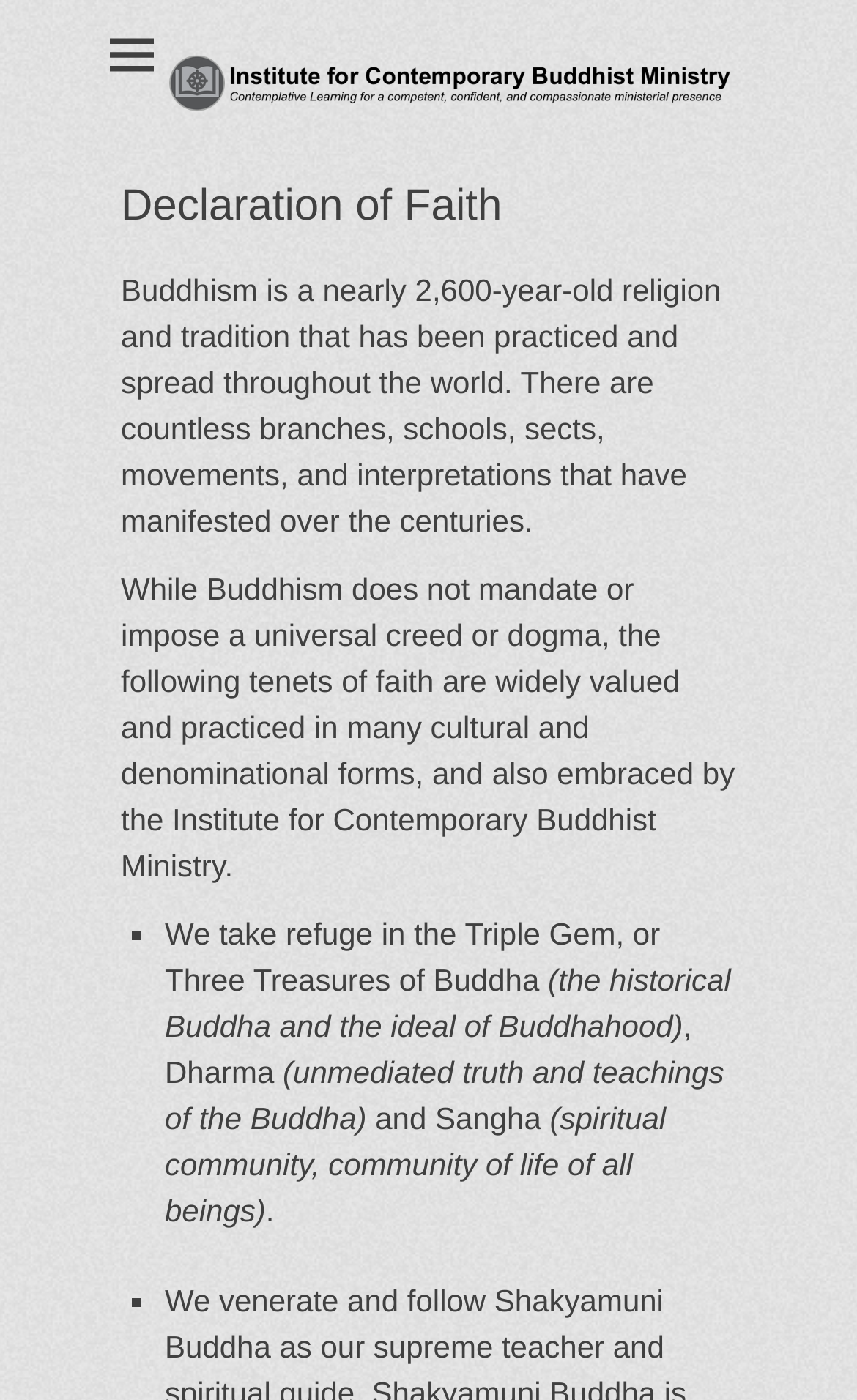Generate a thorough caption that explains the contents of the webpage.

The webpage is about the Declaration of Faith of the Institute for Contemporary Buddhist Ministry. At the top left, there is a small icon, followed by a link to the institute's name. Below this, there is a heading that describes the institute's focus on contemplative learning for ministerial presence. 

To the right of the heading, there is another link to the institute's name, which is part of a larger section that includes a header with the title "Declaration of Faith". Below this header, there is a paragraph of text that provides an introduction to Buddhism, describing it as a nearly 2,600-year-old religion with many branches and interpretations.

Following this introduction, there is another paragraph that explains the tenets of faith valued by the institute, which are widely practiced in many cultural and denominational forms of Buddhism. Below this, there is a list of bullet points, each marked with a "■" symbol, that outline the key principles of faith, including taking refuge in the Triple Gem, or Three Treasures of Buddha, Dharma, and Sangha.